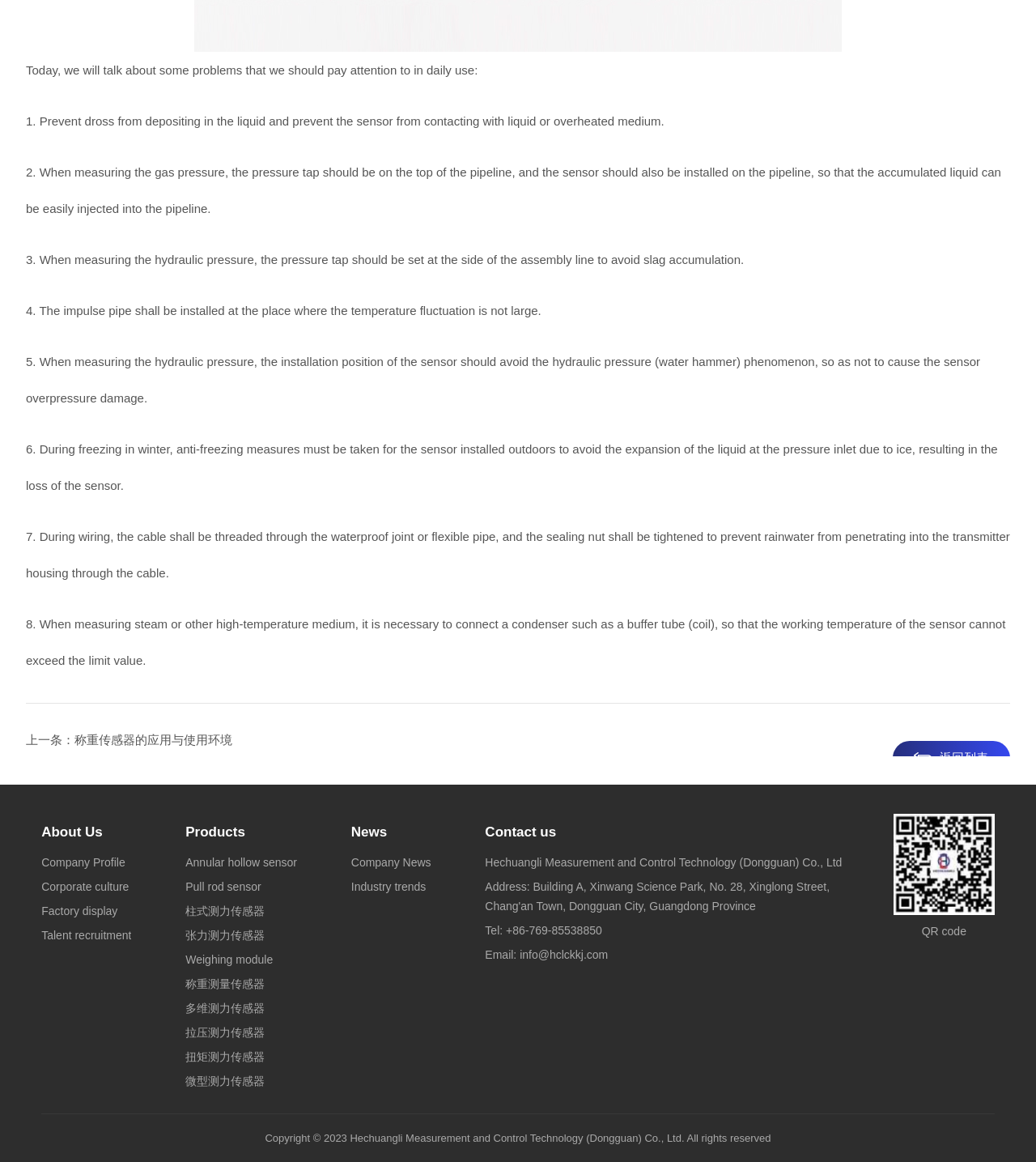Bounding box coordinates should be provided in the format (top-left x, top-left y, bottom-right x, bottom-right y) with all values between 0 and 1. Identify the bounding box for this UI element: 上一条：称重传感器的应用与使用环境

[0.025, 0.623, 0.785, 0.651]